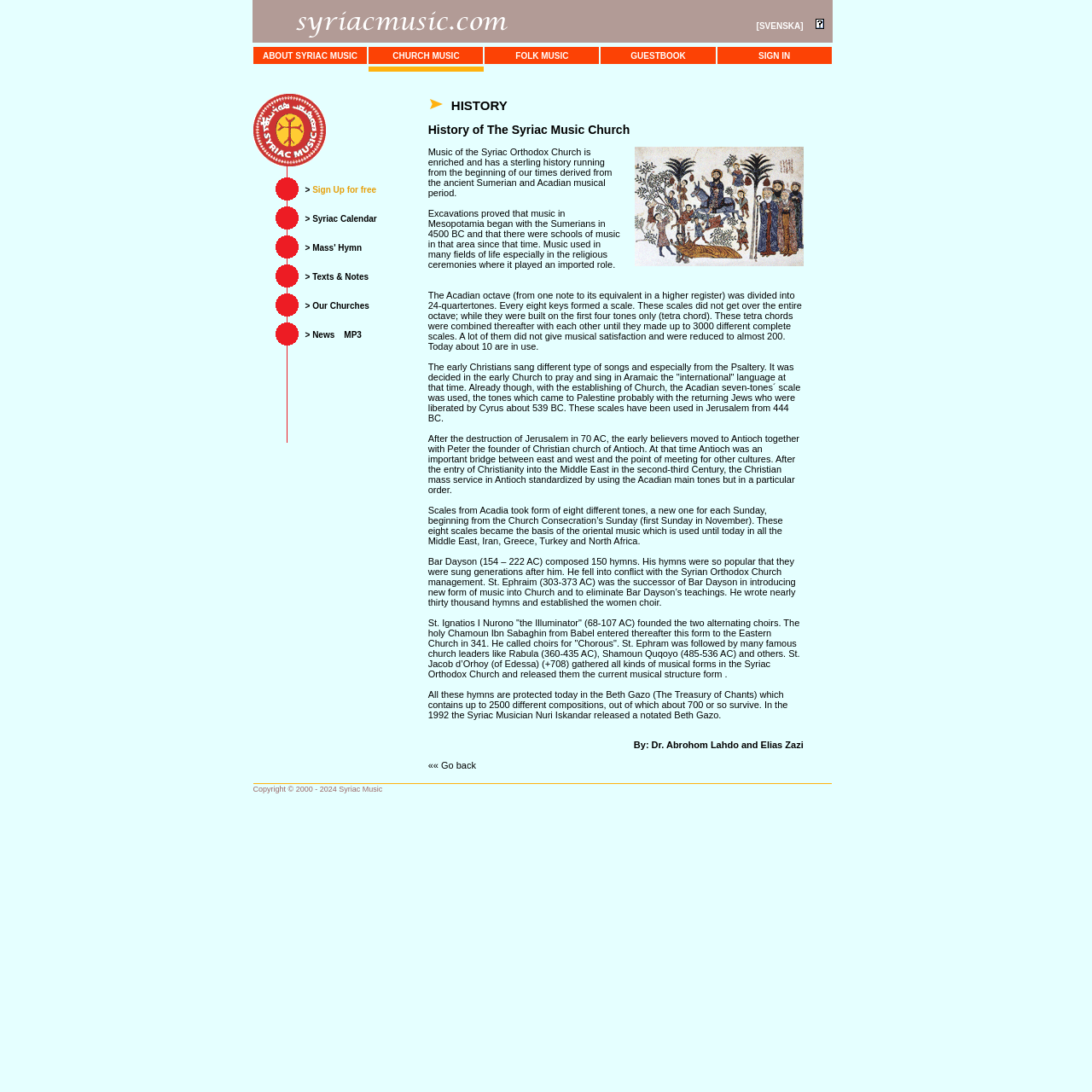What is the main topic of this webpage?
Offer a detailed and exhaustive answer to the question.

The webpage is about the history of Syriac music, which is evident from the title 'Syriac Music: History' and the content of the webpage that discusses the history of music in the Syriac Orthodox Church.